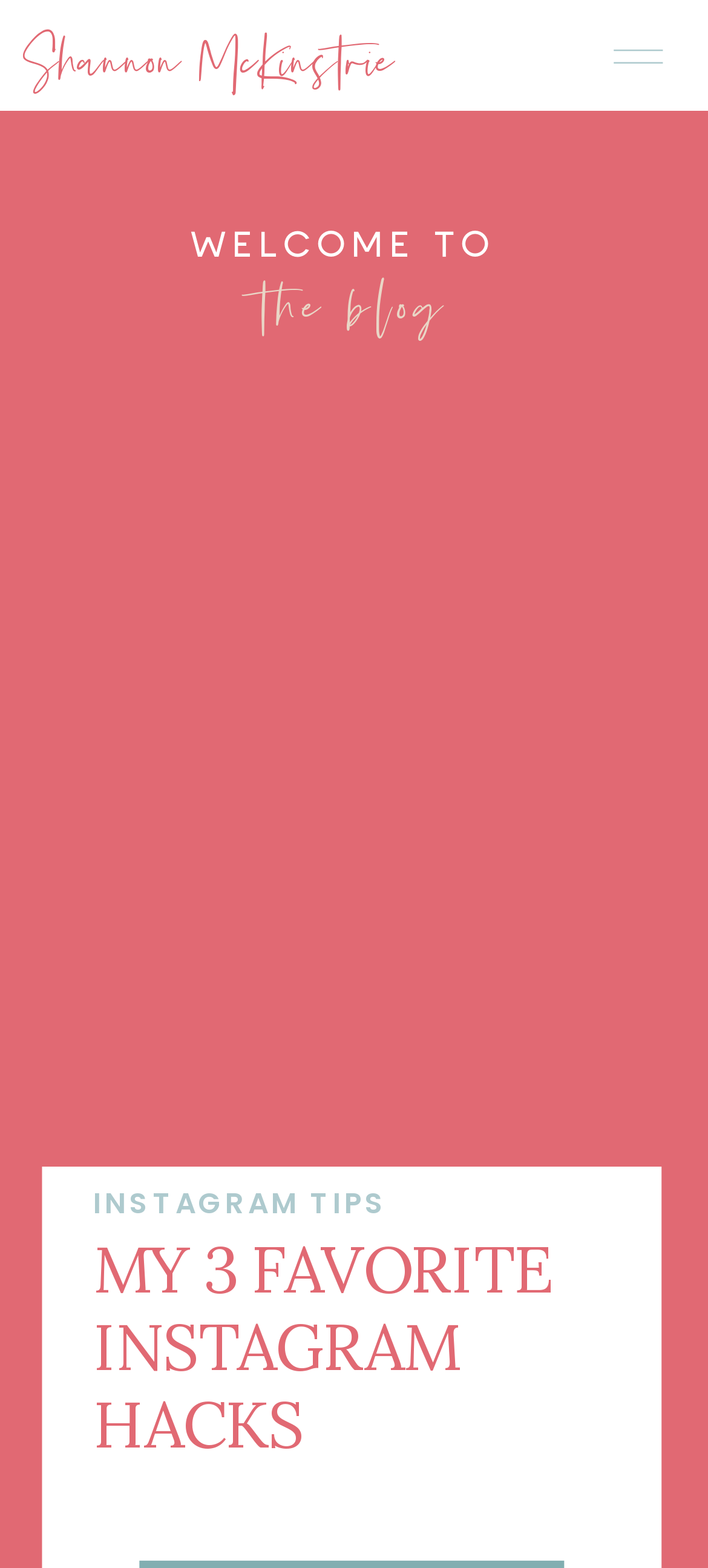Respond with a single word or phrase:
How many favorite Instagram hacks are mentioned?

3